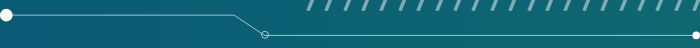Generate an in-depth description of the image.

The image features a sleek, modern design element that consists of a horizontal line with a slight curve leading to a node at the left end. The line is accompanied by a series of evenly spaced, vertical dashes to the right, creating a dynamic visual that suggests movement or progression. The color scheme includes gradient shades of blue transitioning to teal, giving the design a tech-savvy and contemporary feel. This graphic likely serves as a decorative or navigational element on a website, adding to the overall aesthetic while guiding the user's attention across the page.